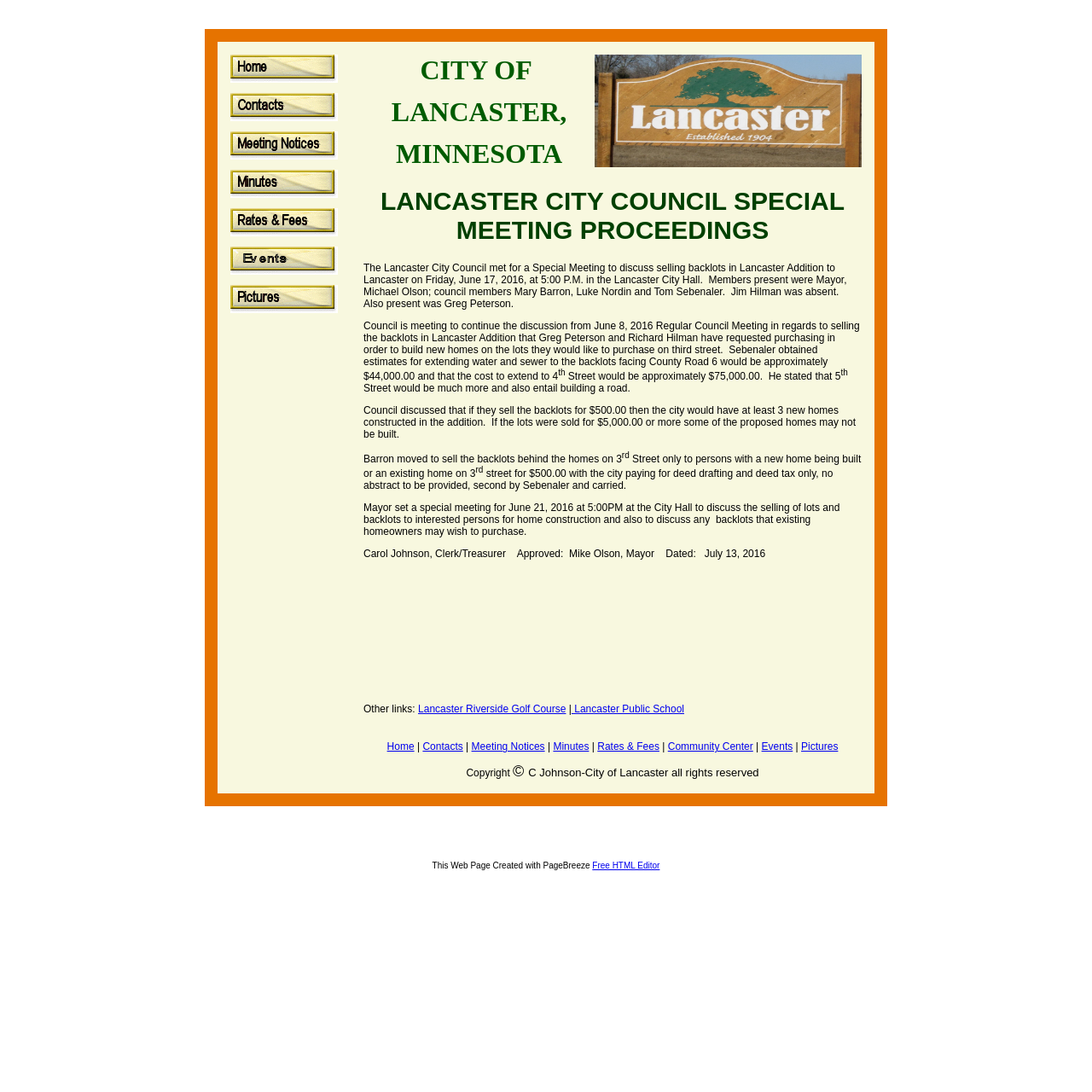Please determine the bounding box coordinates of the area that needs to be clicked to complete this task: 'Visit Lancaster Public School'. The coordinates must be four float numbers between 0 and 1, formatted as [left, top, right, bottom].

[0.523, 0.644, 0.627, 0.655]